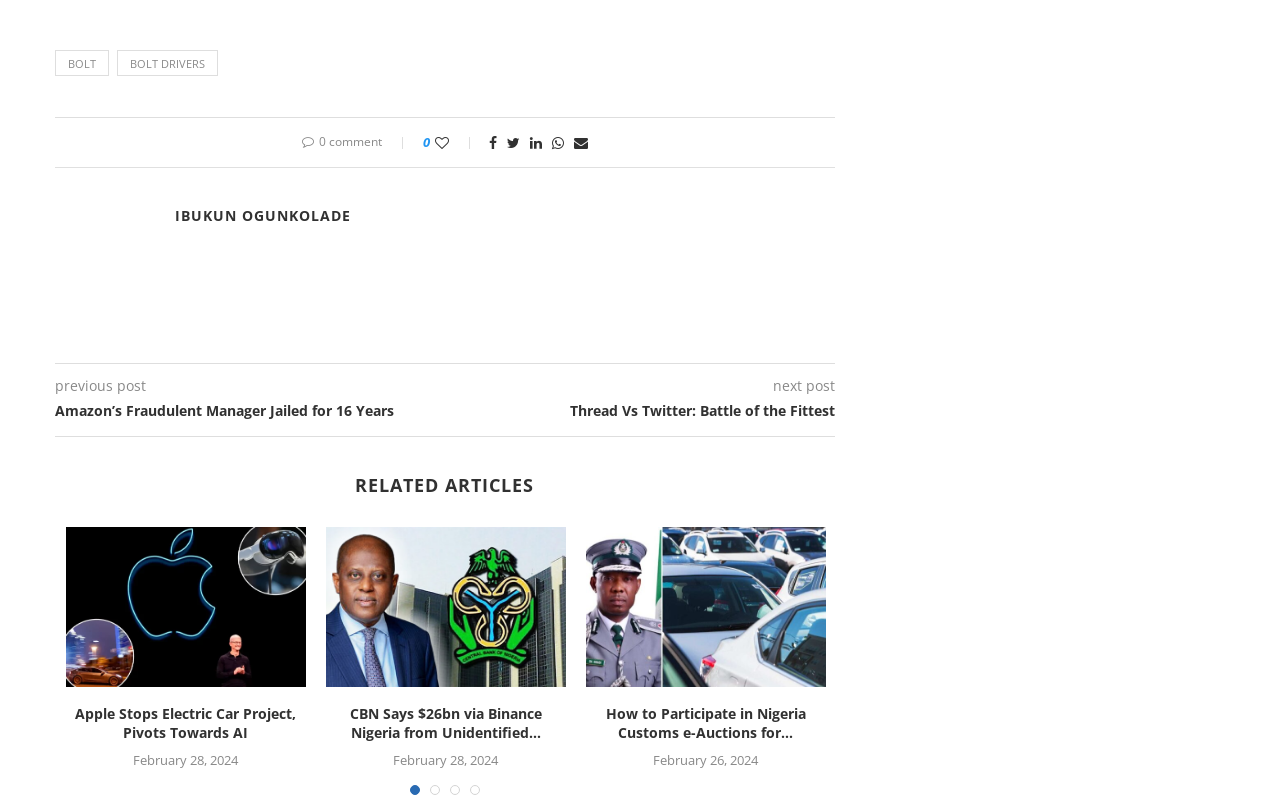Provide your answer in one word or a succinct phrase for the question: 
What is the topic of the previous post?

Amazon’s Fraudulent Manager Jailed for 16 Years